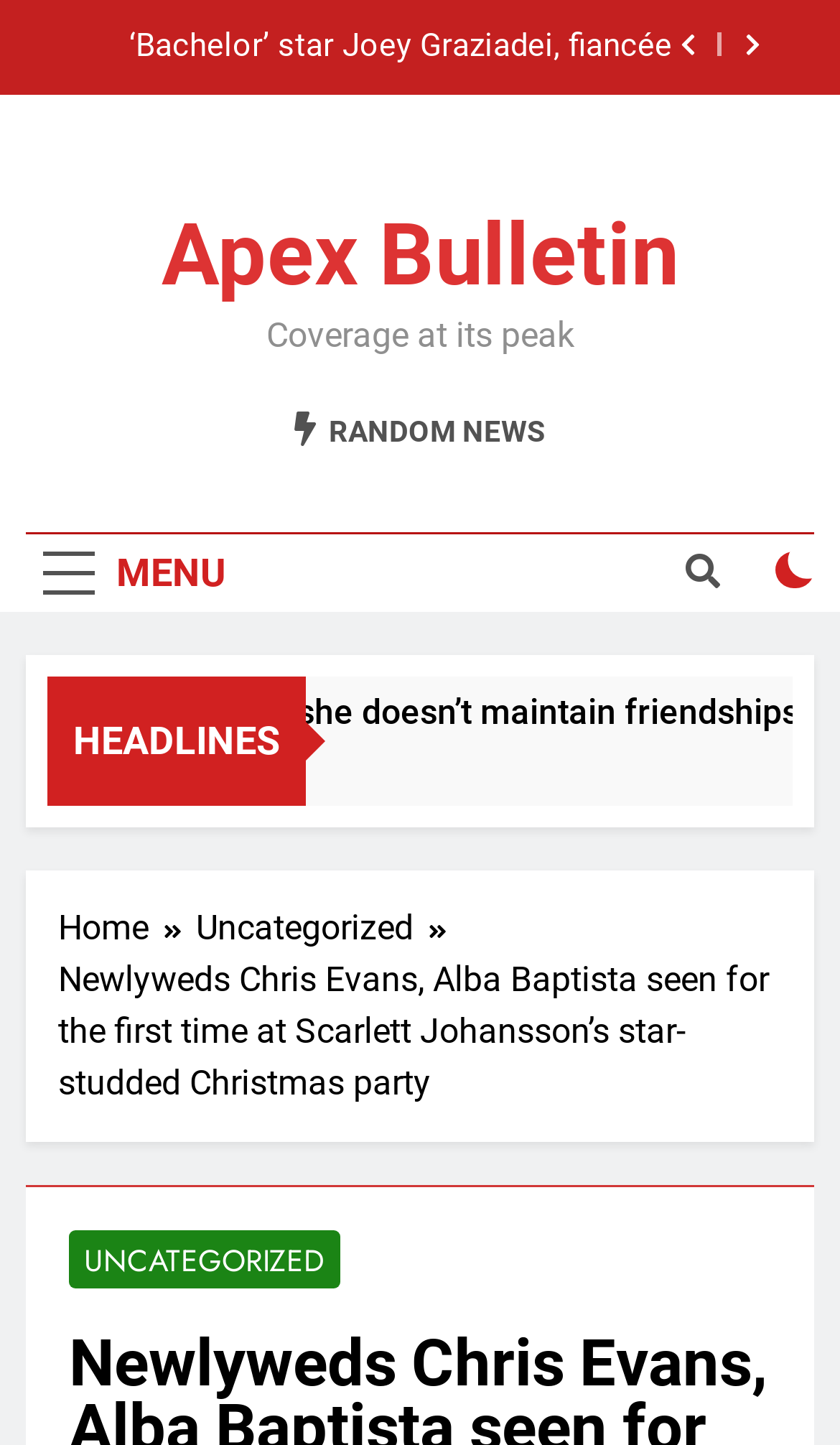Refer to the screenshot and give an in-depth answer to this question: What is the name of the celebrity couple in the article?

I determined the answer by looking at the title of the article, which is 'Newlyweds Chris Evans, Alba Baptista seen for the first time at Scarlett Johansson’s star-studded Christmas party'. The title clearly mentions the names of the celebrity couple.